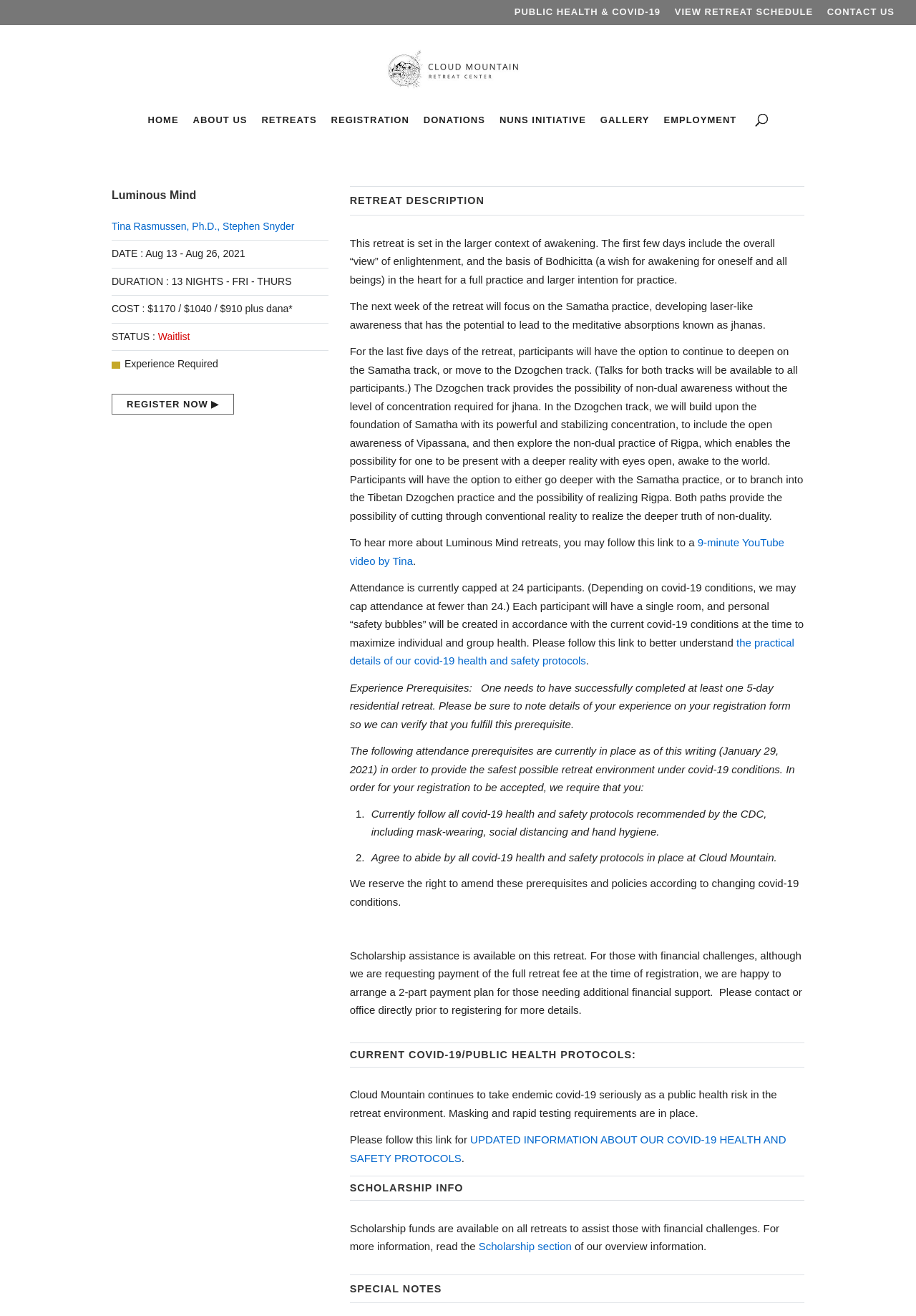Describe all the visual and textual components of the webpage comprehensively.

The webpage is about Luminous Mind, a retreat center, and a specific retreat event. At the top, there are three links: "PUBLIC HEALTH & COVID-19", "VIEW RETREAT SCHEDULE", and "CONTACT US". Below these links, there is a logo image of Cloud Mountain Retreat Center, accompanied by a link to the center's homepage.

On the left side, there is a navigation menu with links to different sections of the website, including "HOME", "ABOUT US", "RETREATS", "REGISTRATION", "DONATIONS", "NUNS INITIATIVE", "GALLERY", and "EMPLOYMENT". There is also a search box at the top.

The main content of the page is about a specific retreat event, with a heading "Luminous Mind" and links to the teachers, Tina Rasmussen, Ph.D., and Stephen Snyder. Below this, there is a section with details about the retreat, including the date, duration, cost, and status. There is also a link to register for the retreat.

Following this, there is a section with a description of the retreat, which includes information about the practices and tracks that will be covered during the event. There are also links to a YouTube video and to a page with more information about the covid-19 health and safety protocols.

The page also includes sections with information about attendance prerequisites, experience requirements, and scholarship assistance. Additionally, there are sections with information about the current covid-19 protocols and scholarship information.

At the bottom of the page, there is a section with special notes.